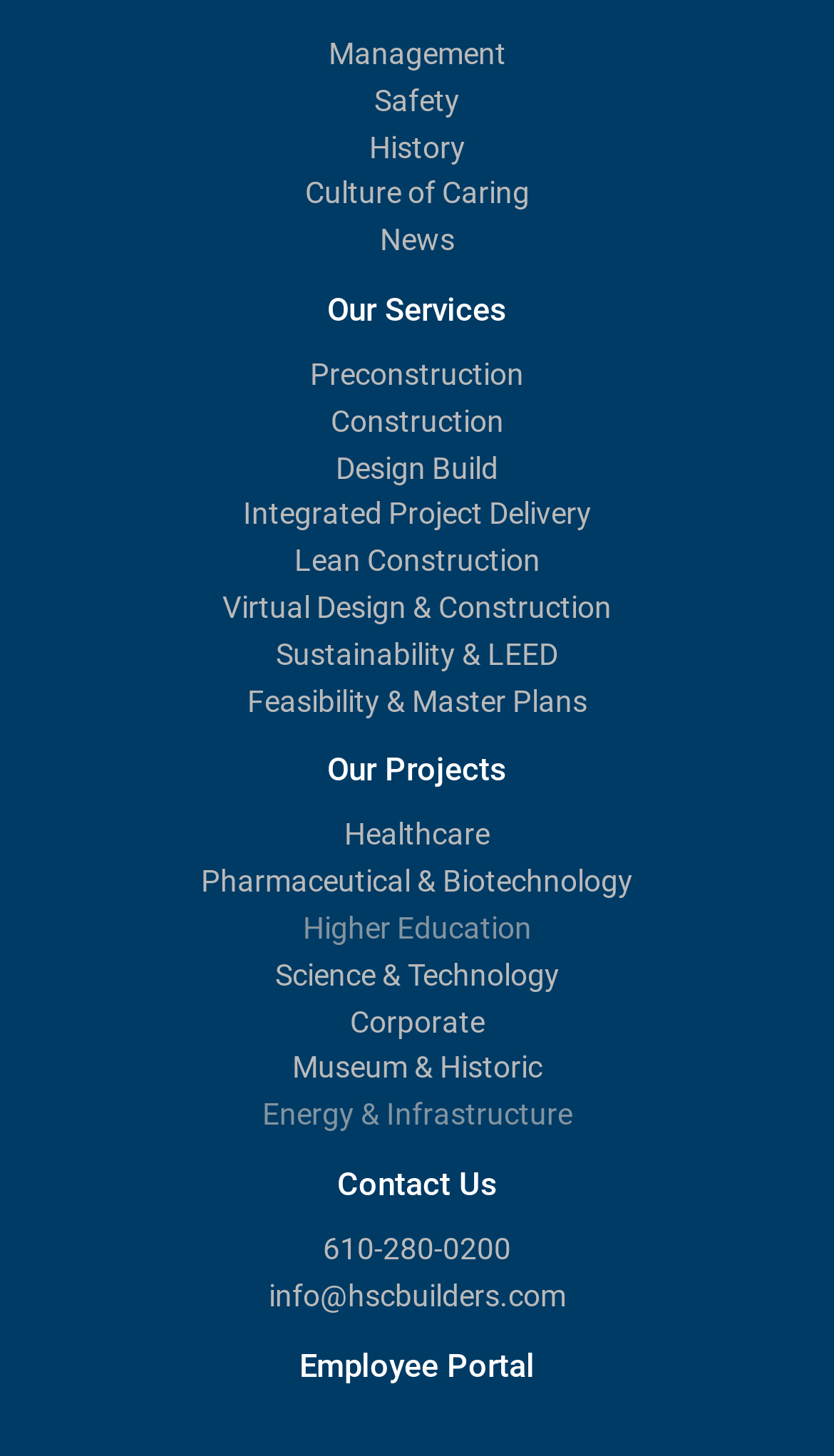Locate the bounding box coordinates of the clickable element to fulfill the following instruction: "Click on the 'Management' link". Provide the coordinates as four float numbers between 0 and 1 in the format [left, top, right, bottom].

[0.394, 0.025, 0.606, 0.049]